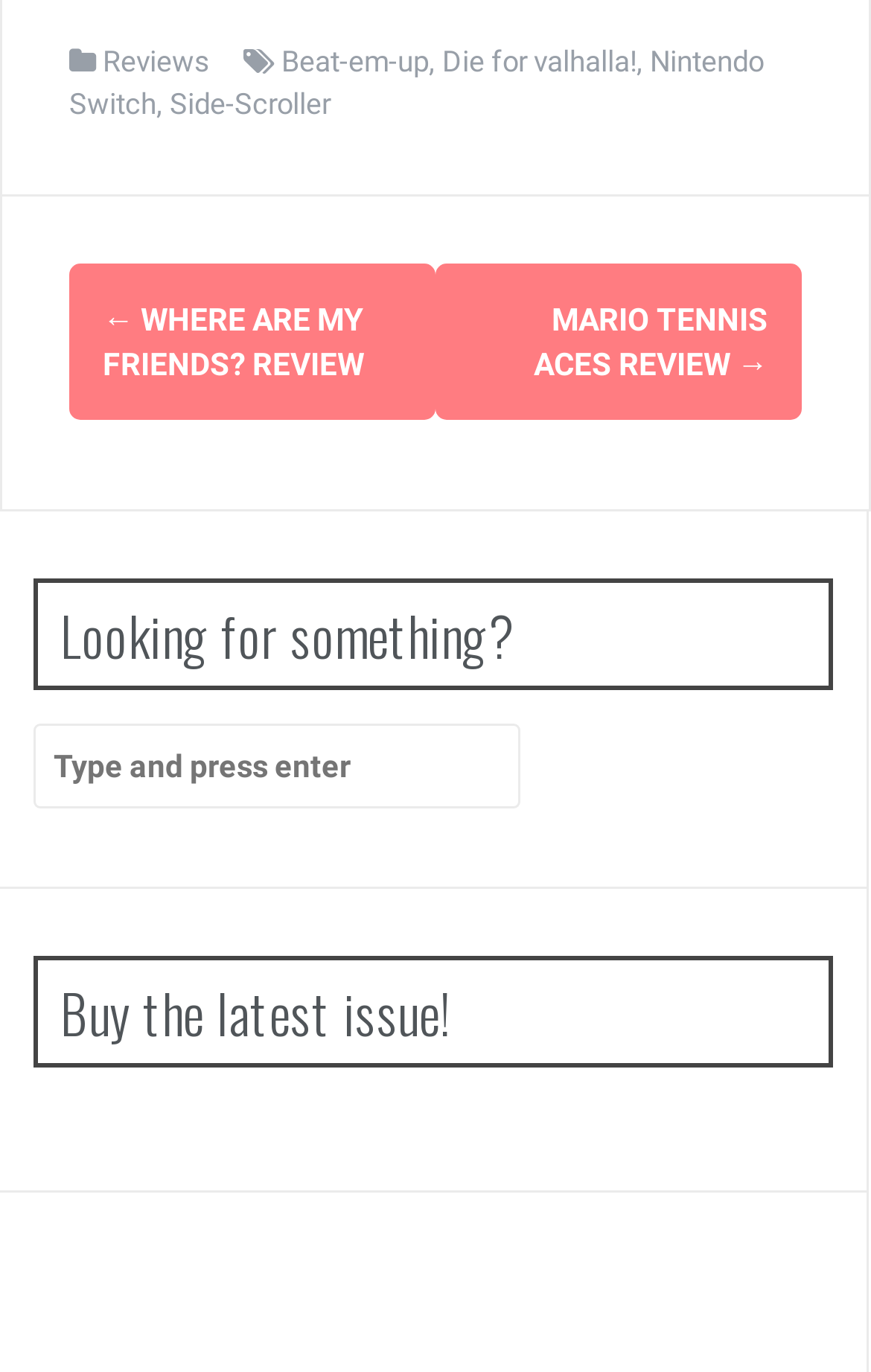Determine the bounding box coordinates of the area to click in order to meet this instruction: "Search for something".

[0.038, 0.527, 0.956, 0.597]